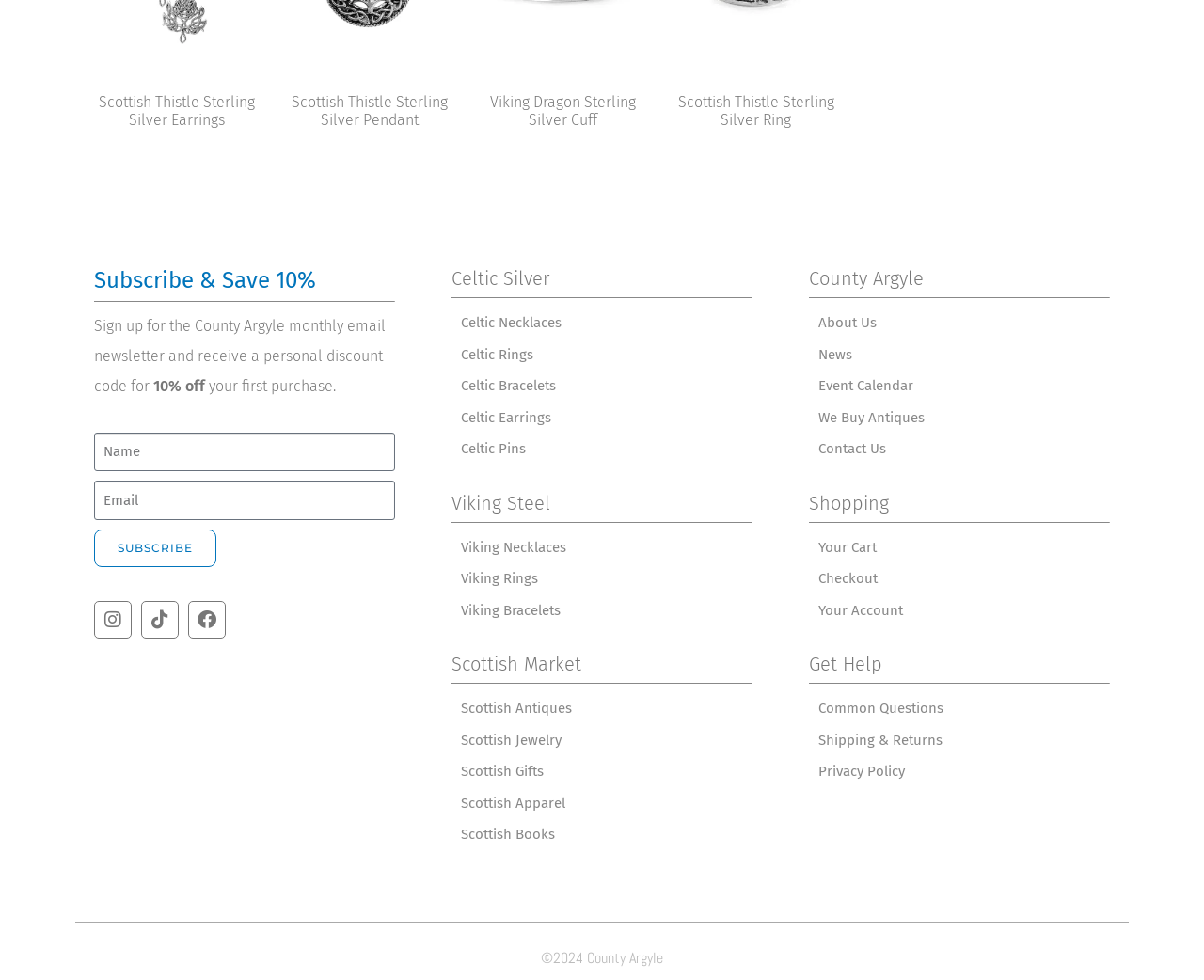Identify and provide the bounding box for the element described by: "Checkout".

[0.672, 0.575, 0.922, 0.607]